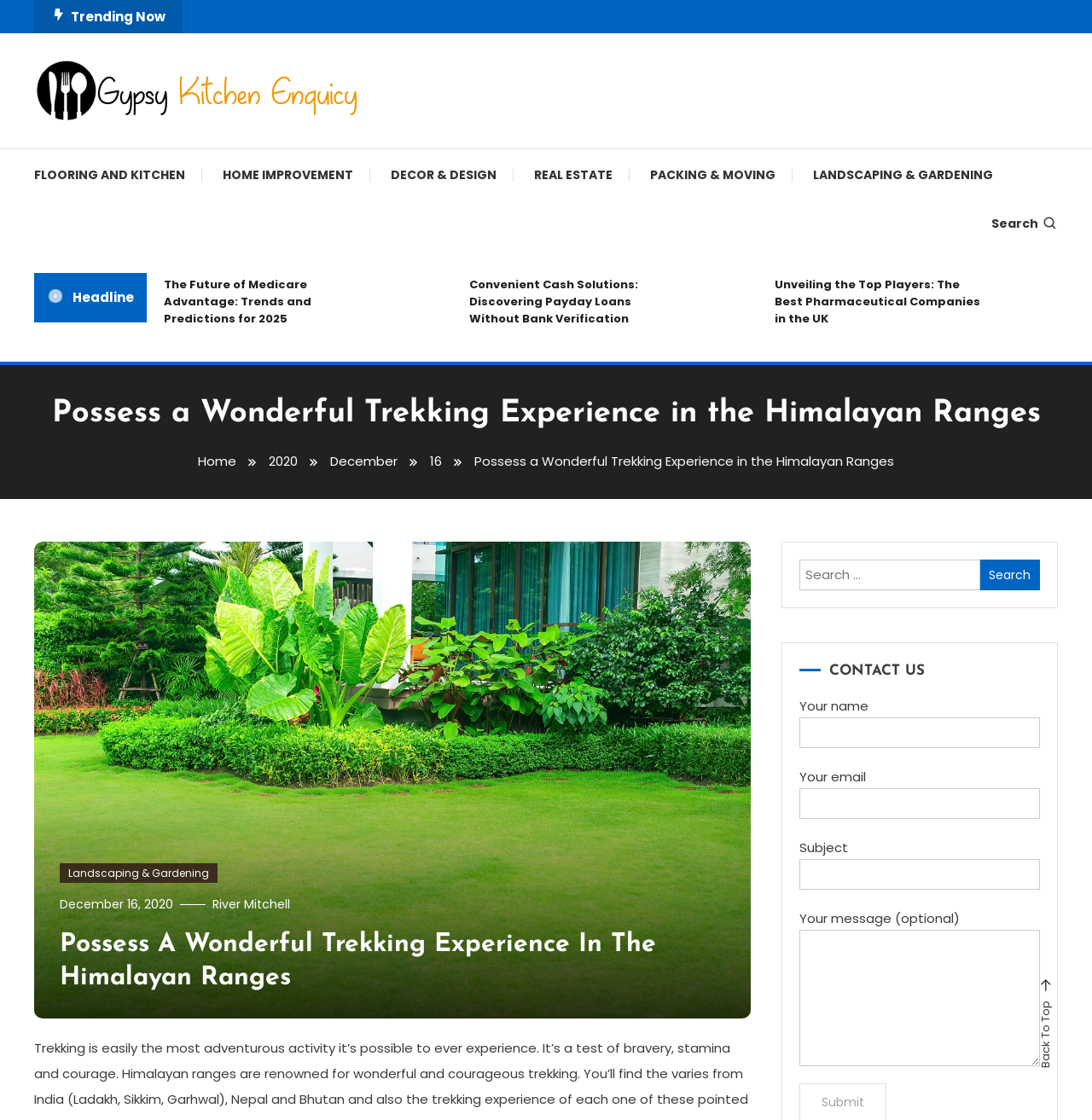Please find the bounding box coordinates of the element that must be clicked to perform the given instruction: "Search for a topic". The coordinates should be four float numbers from 0 to 1, i.e., [left, top, right, bottom].

[0.732, 0.499, 0.952, 0.527]